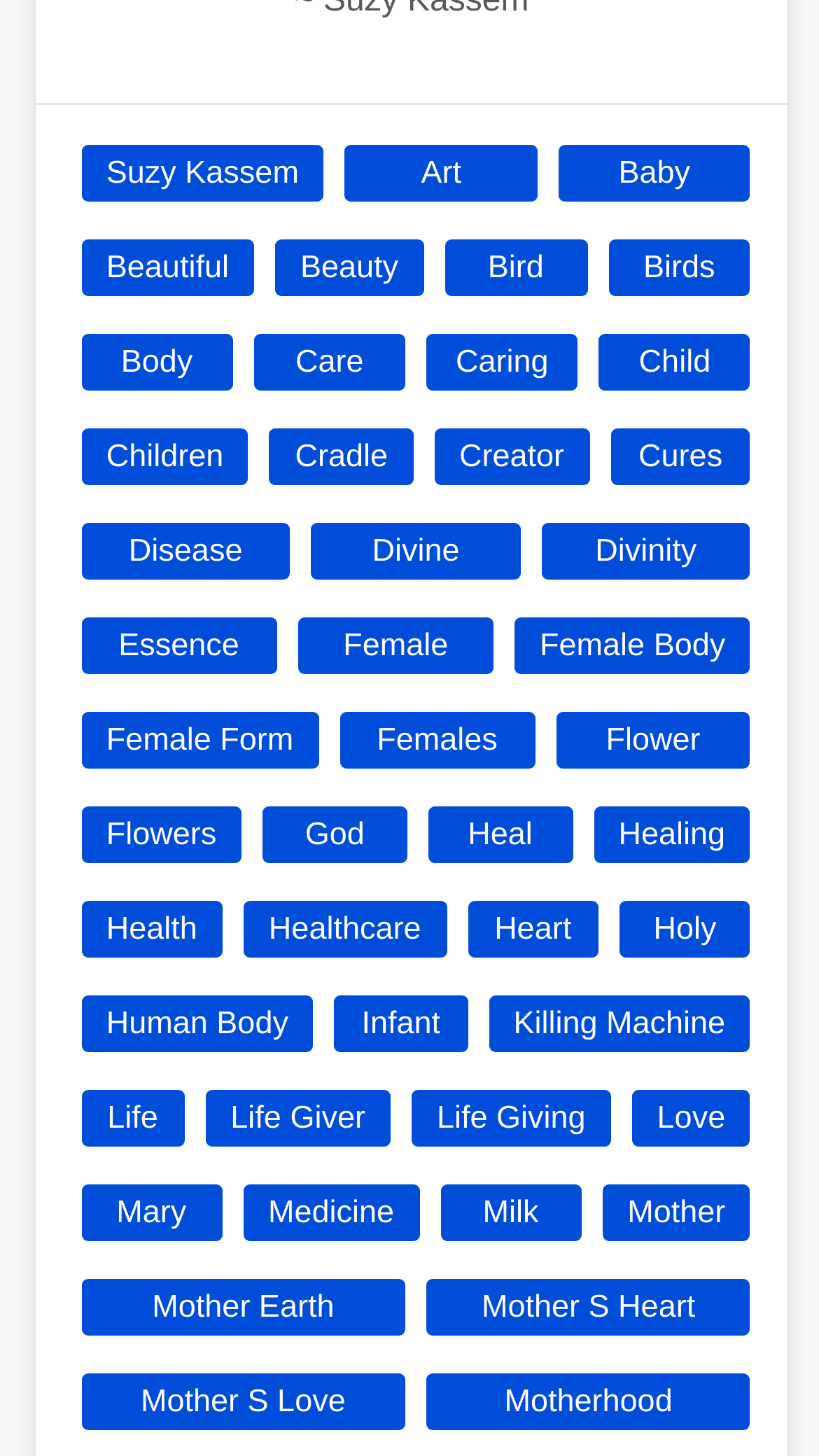What is the tone of the webpage?
Using the information from the image, answer the question thoroughly.

The tone of the webpage appears to be positive, as the links and keywords used have a nurturing and caring connotation, such as 'Love', 'Healing', and 'Care', suggesting a focus on uplifting and supportive themes.